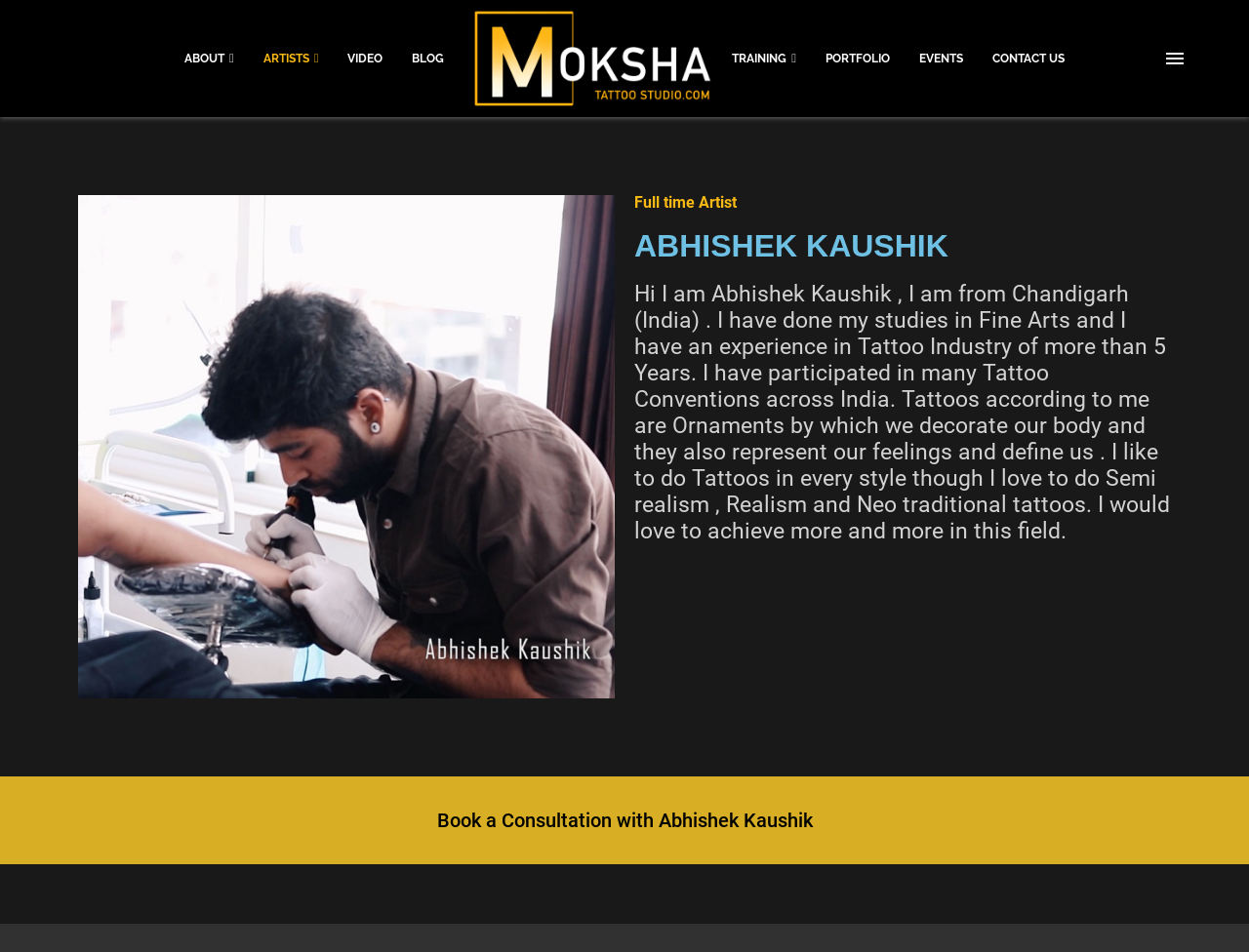Highlight the bounding box coordinates of the region I should click on to meet the following instruction: "Read the BLOG".

[0.33, 0.032, 0.356, 0.091]